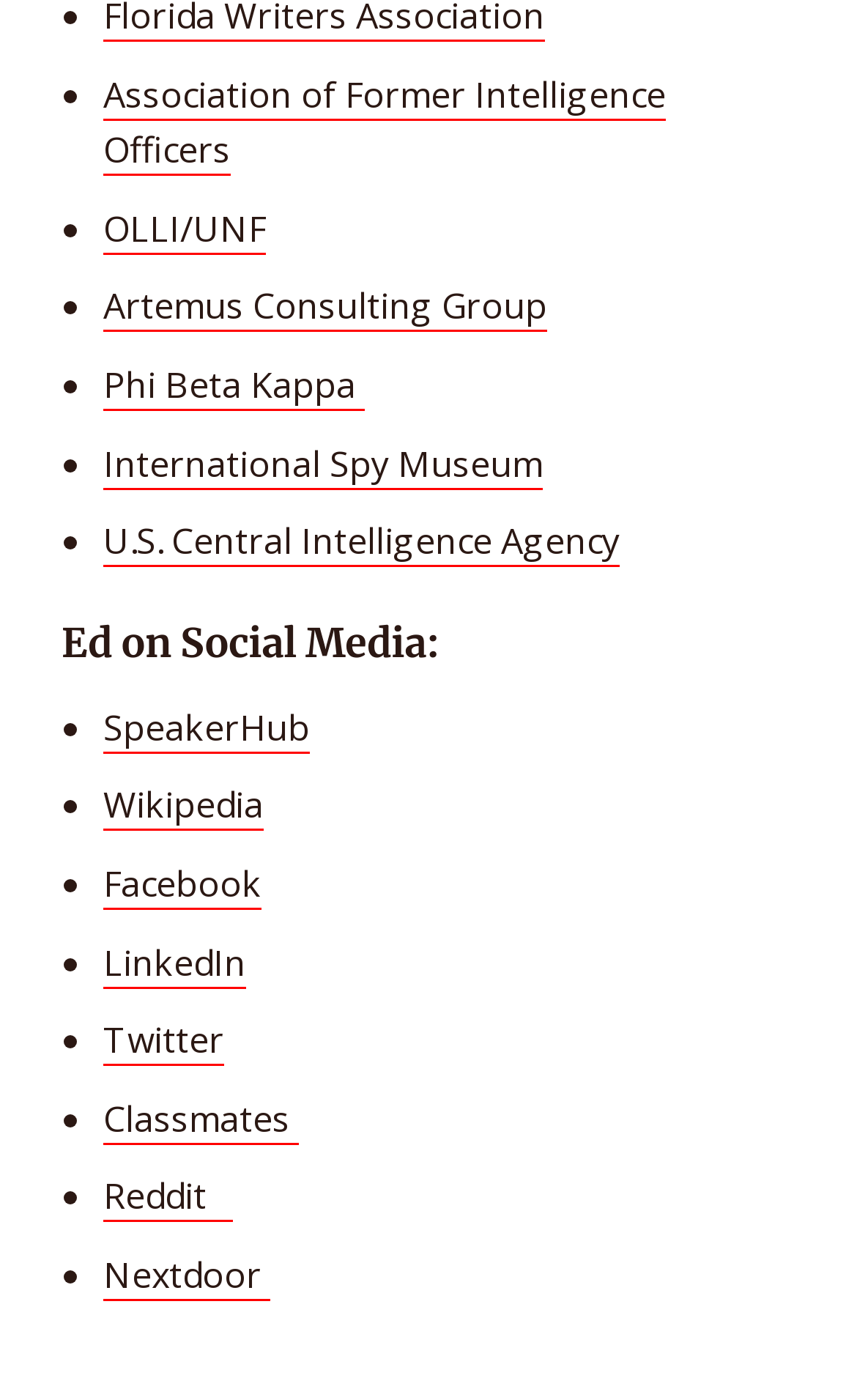Determine the bounding box coordinates of the clickable element to achieve the following action: 'Go to Ed's Twitter page'. Provide the coordinates as four float values between 0 and 1, formatted as [left, top, right, bottom].

[0.121, 0.726, 0.262, 0.762]